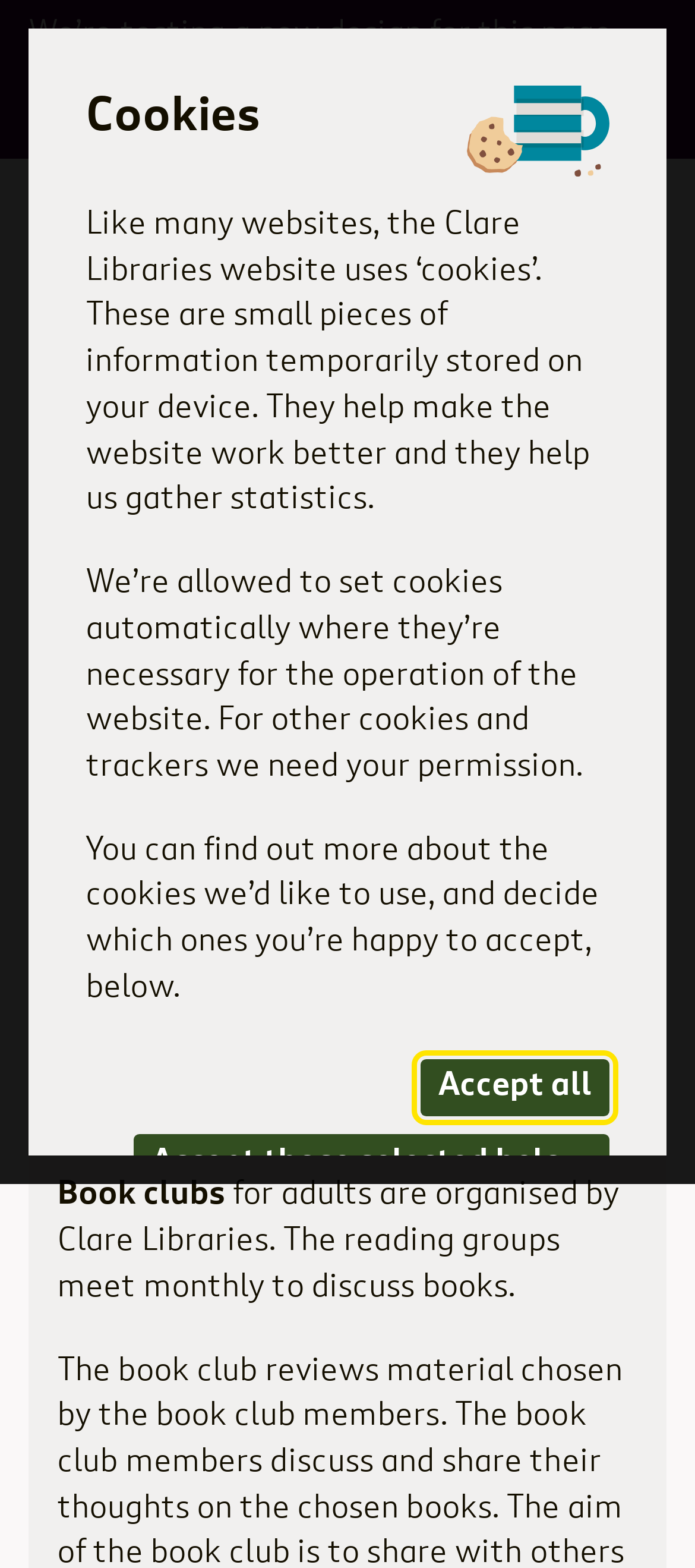Could you find the bounding box coordinates of the clickable area to complete this instruction: "Find out more about the new design"?

[0.041, 0.041, 0.821, 0.09]